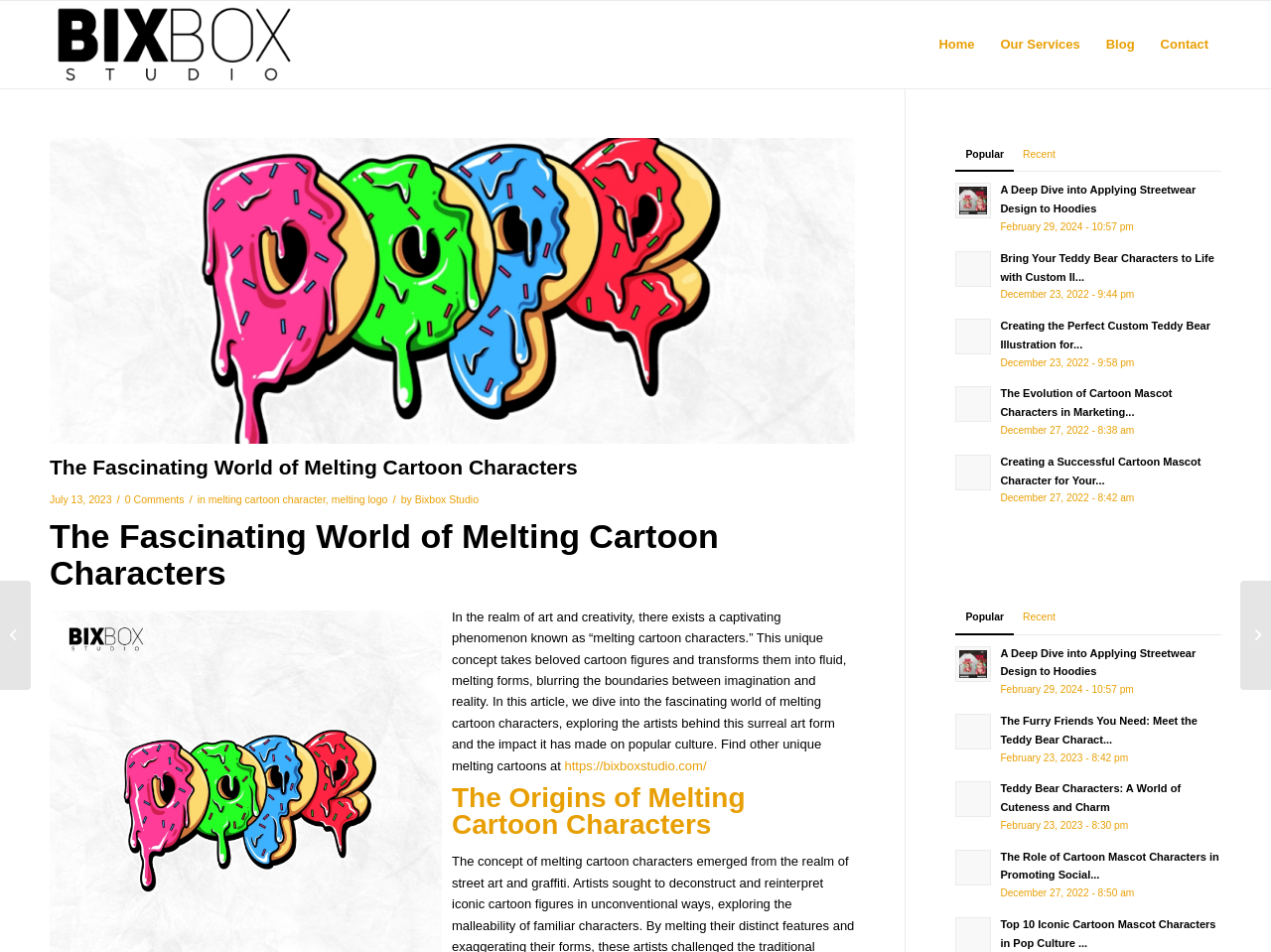How many recent articles are listed?
Observe the image and answer the question with a one-word or short phrase response.

8